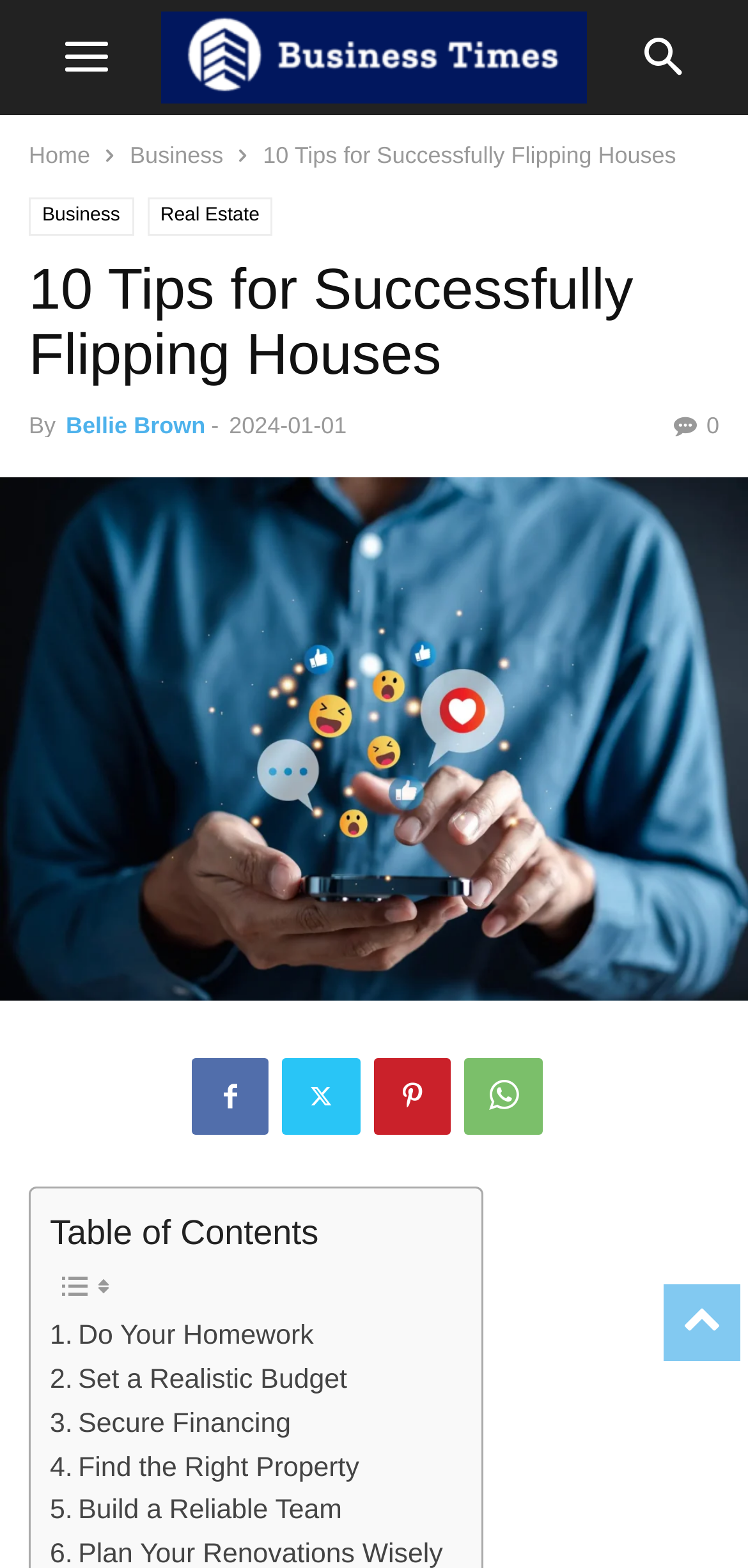Please specify the bounding box coordinates of the area that should be clicked to accomplish the following instruction: "read tip about doing homework". The coordinates should consist of four float numbers between 0 and 1, i.e., [left, top, right, bottom].

[0.067, 0.839, 0.419, 0.867]